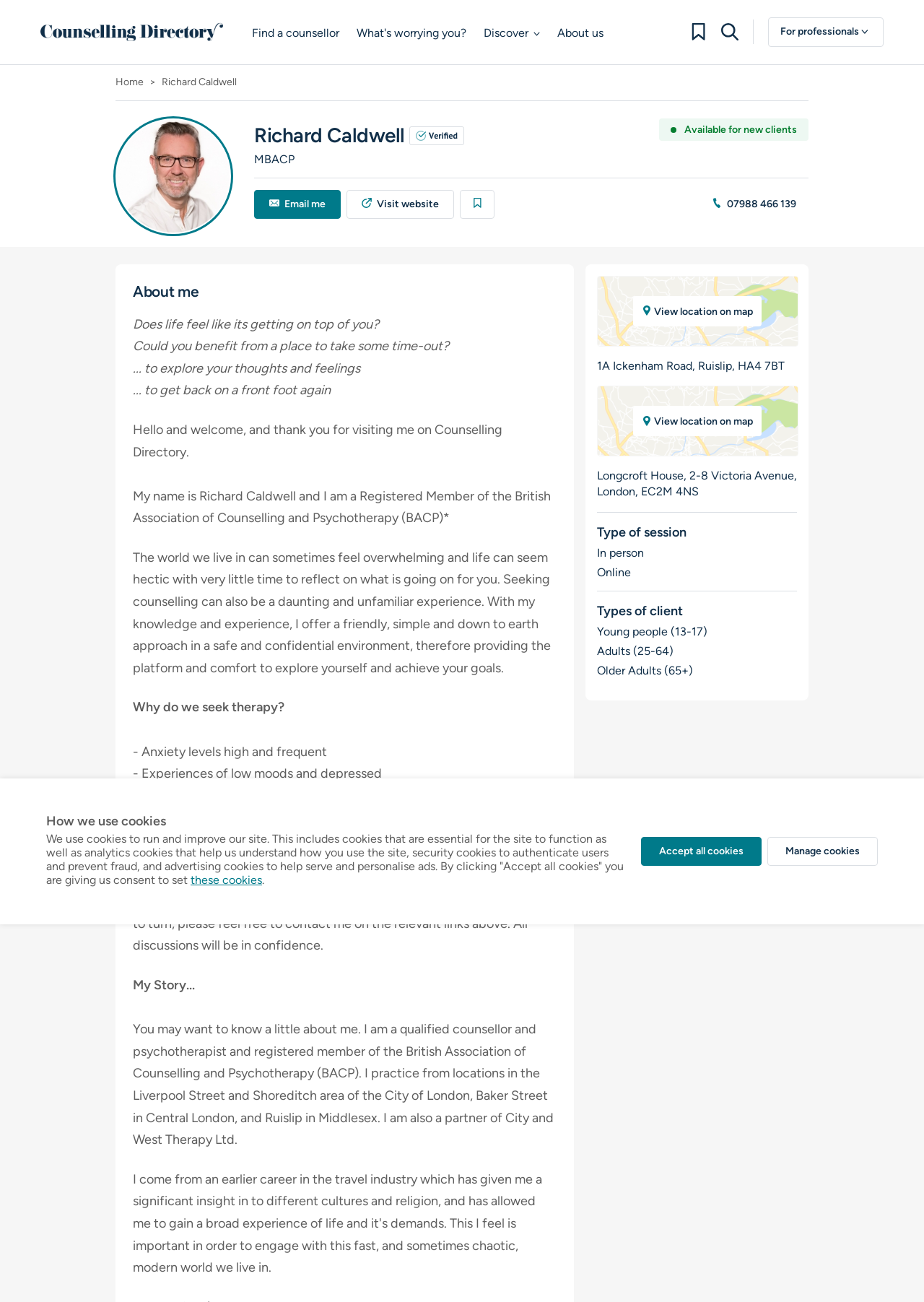Locate the bounding box coordinates of the element's region that should be clicked to carry out the following instruction: "Click on the 'Find a counsellor' link". The coordinates need to be four float numbers between 0 and 1, i.e., [left, top, right, bottom].

[0.273, 0.018, 0.367, 0.035]